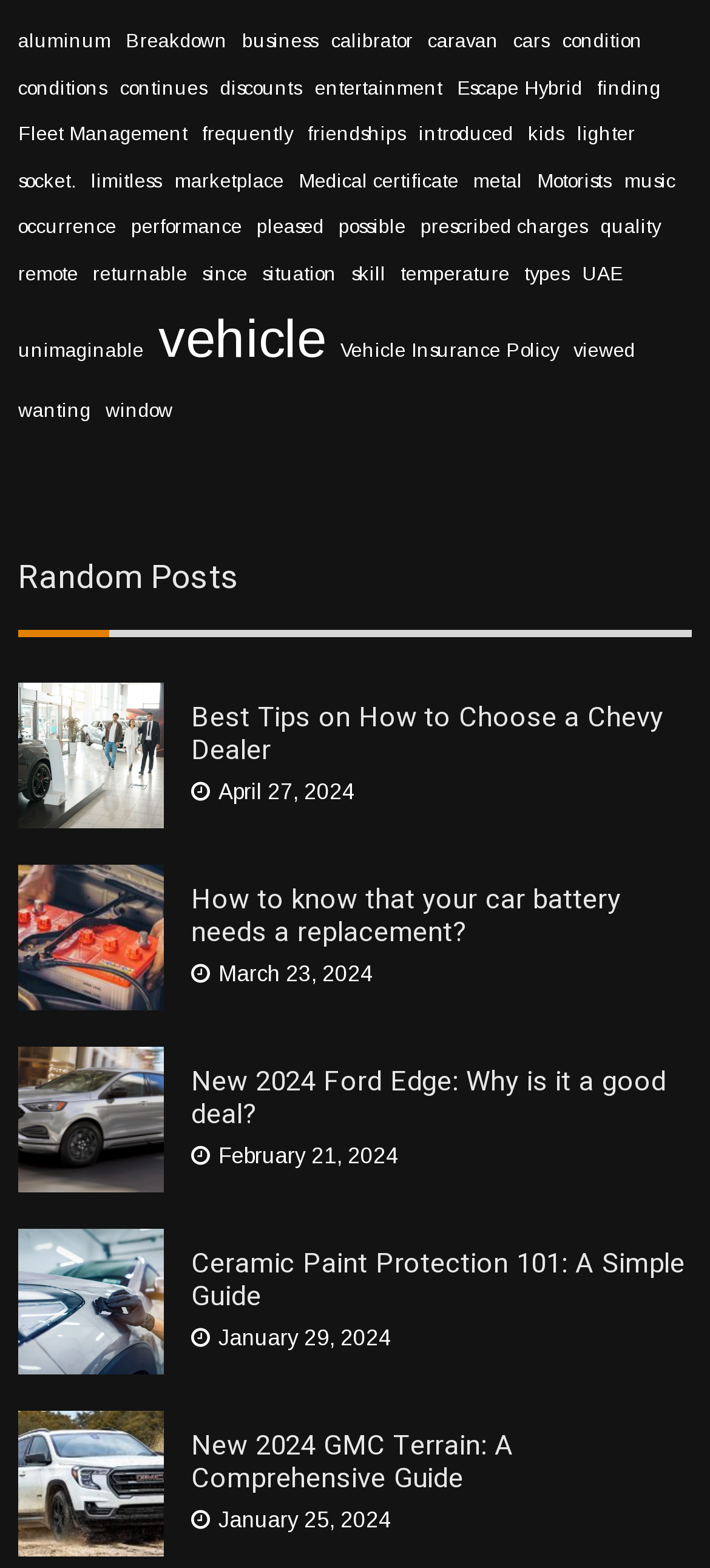Given the webpage screenshot, identify the bounding box of the UI element that matches this description: "February 21, 2024".

[0.269, 0.729, 0.562, 0.745]